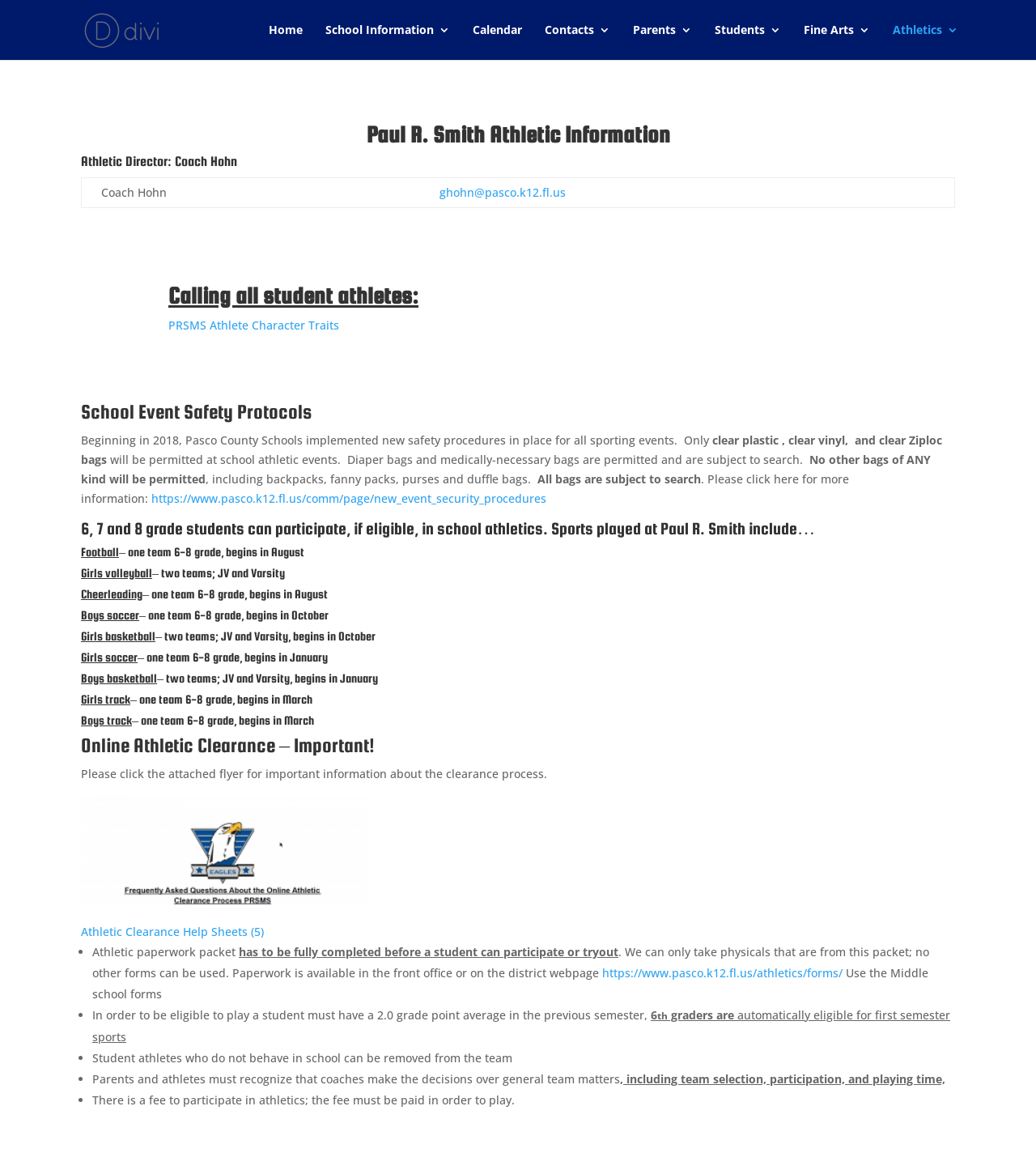Locate the headline of the webpage and generate its content.

Paul R. Smith Athletic Information